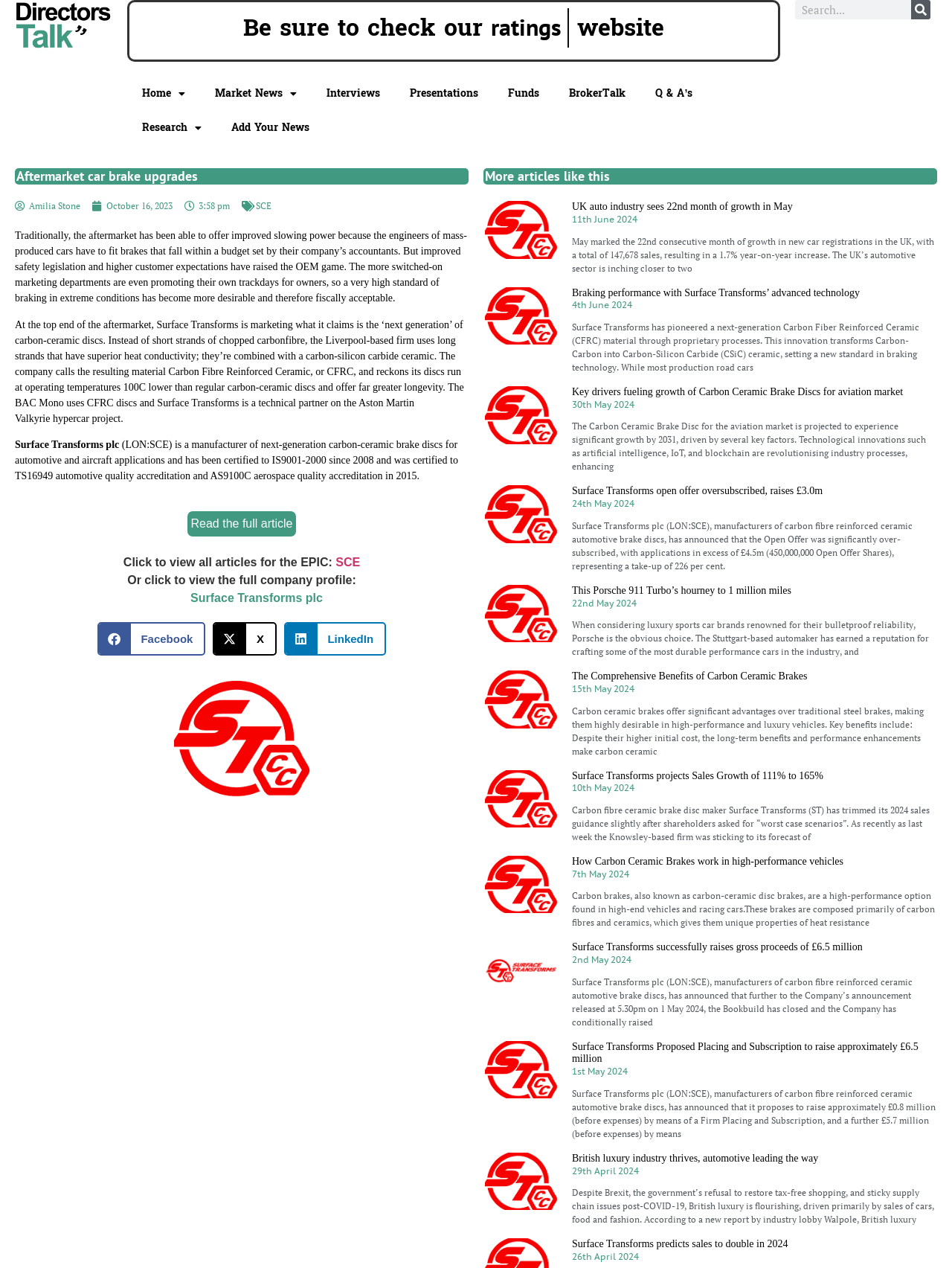Extract the bounding box coordinates for the described element: "More". The coordinates should be represented as four float numbers between 0 and 1: [left, top, right, bottom].

None